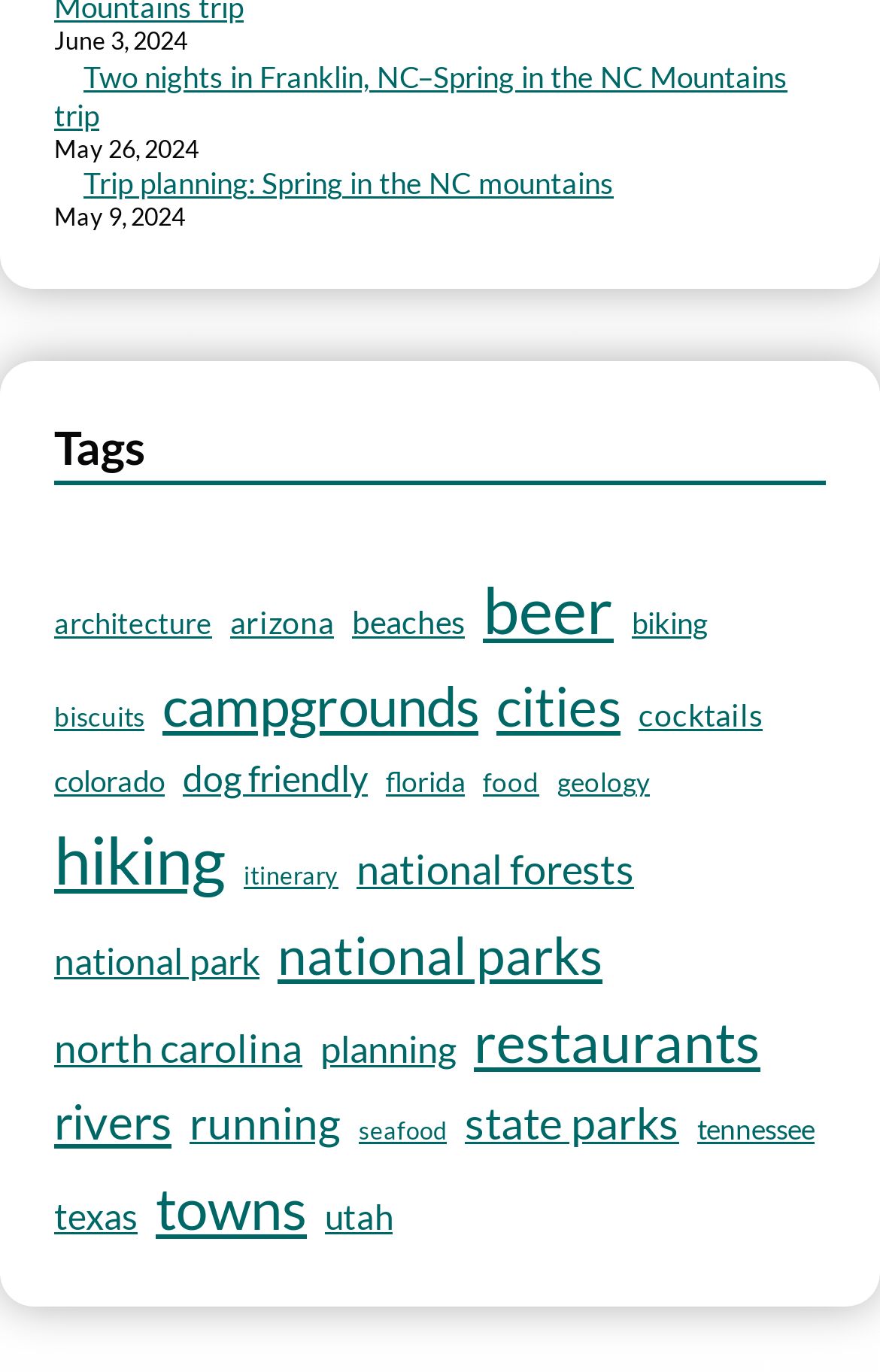Please mark the bounding box coordinates of the area that should be clicked to carry out the instruction: "Discover restaurants".

[0.538, 0.726, 0.864, 0.791]